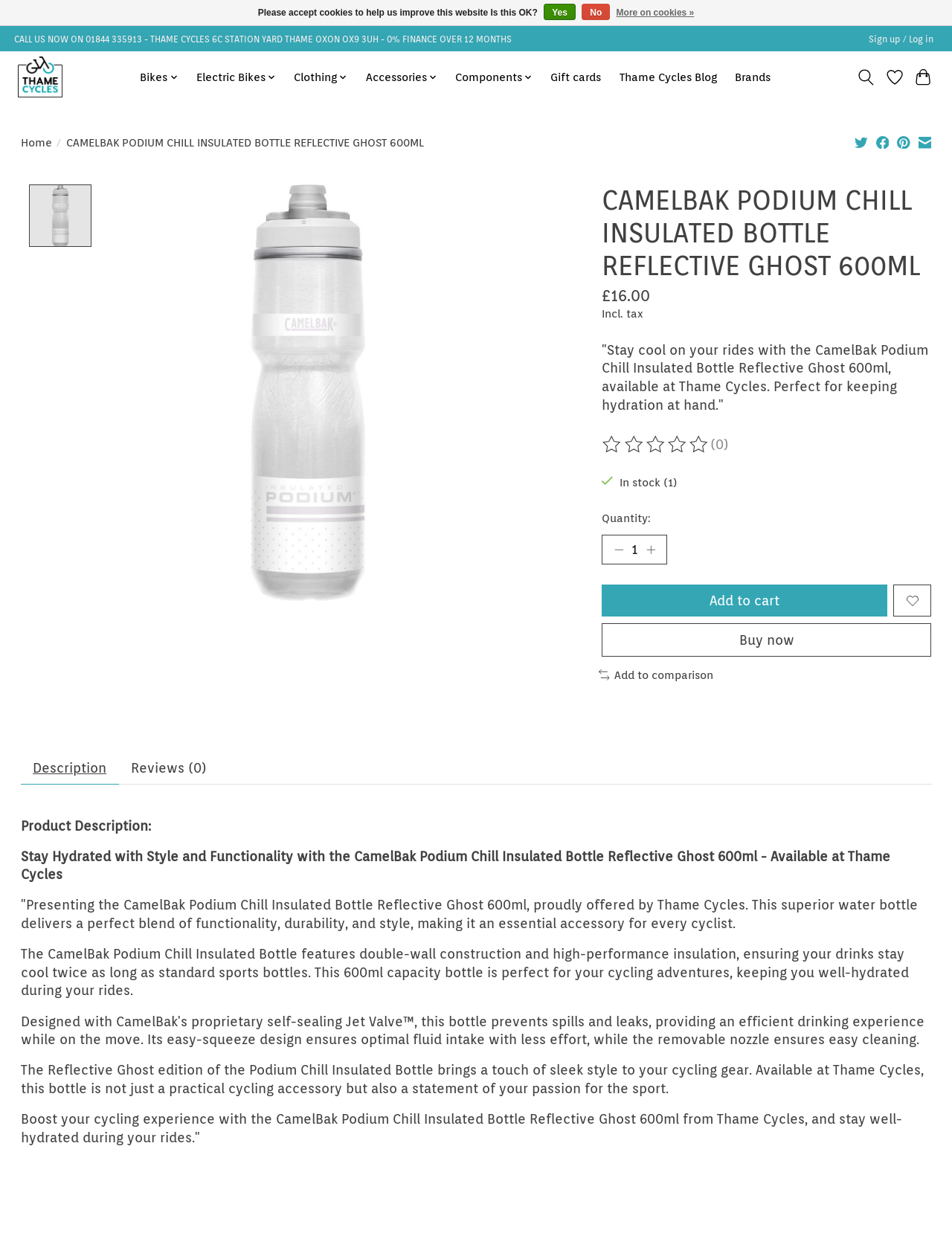Please give the bounding box coordinates of the area that should be clicked to fulfill the following instruction: "Click the 'Toggle search' button". The coordinates should be in the format of four float numbers from 0 to 1, i.e., [left, top, right, bottom].

[0.898, 0.052, 0.921, 0.073]